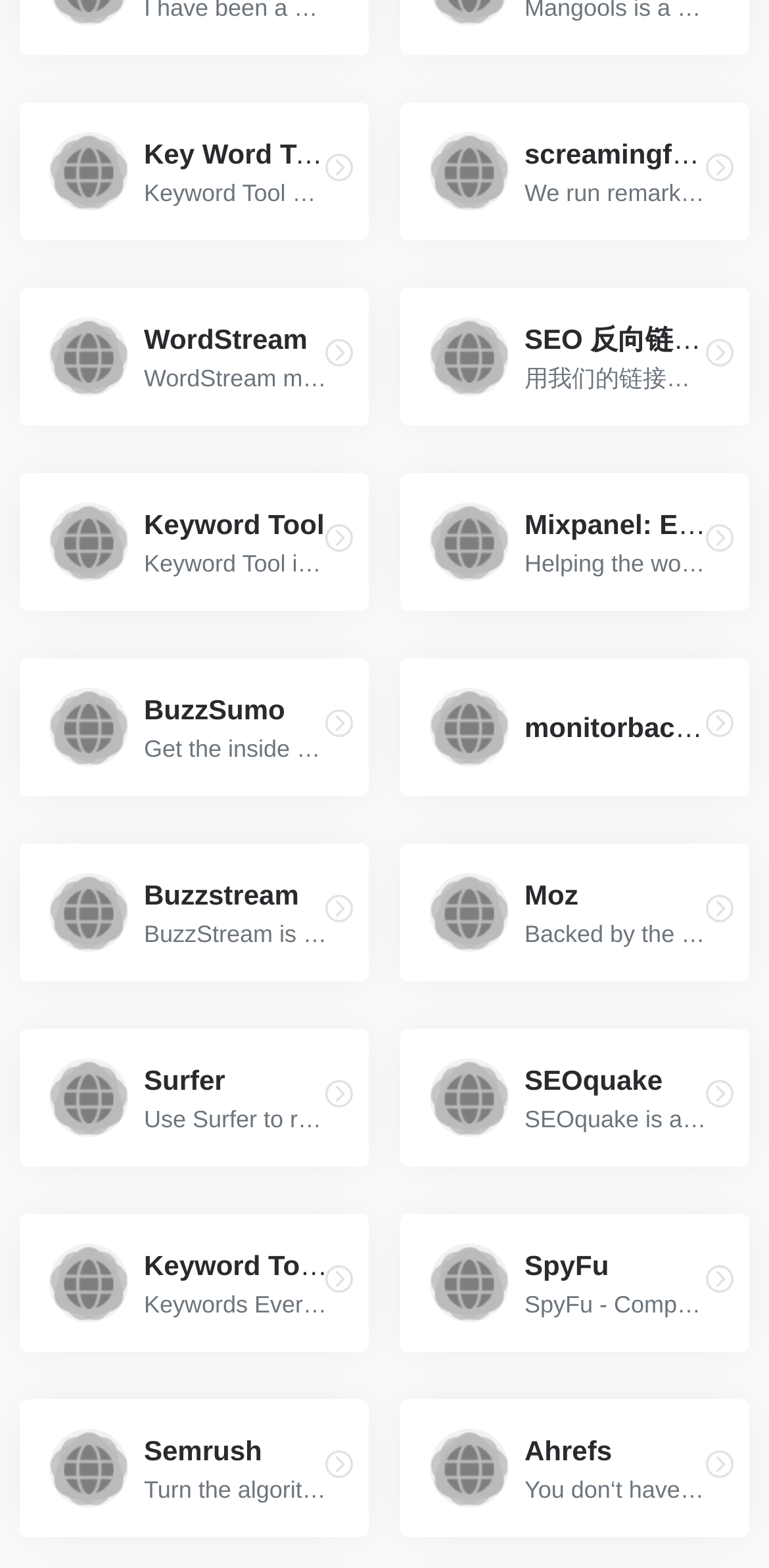Identify the bounding box coordinates for the element that needs to be clicked to fulfill this instruction: "Learn about screamingfrog". Provide the coordinates in the format of four float numbers between 0 and 1: [left, top, right, bottom].

[0.521, 0.065, 0.974, 0.153]